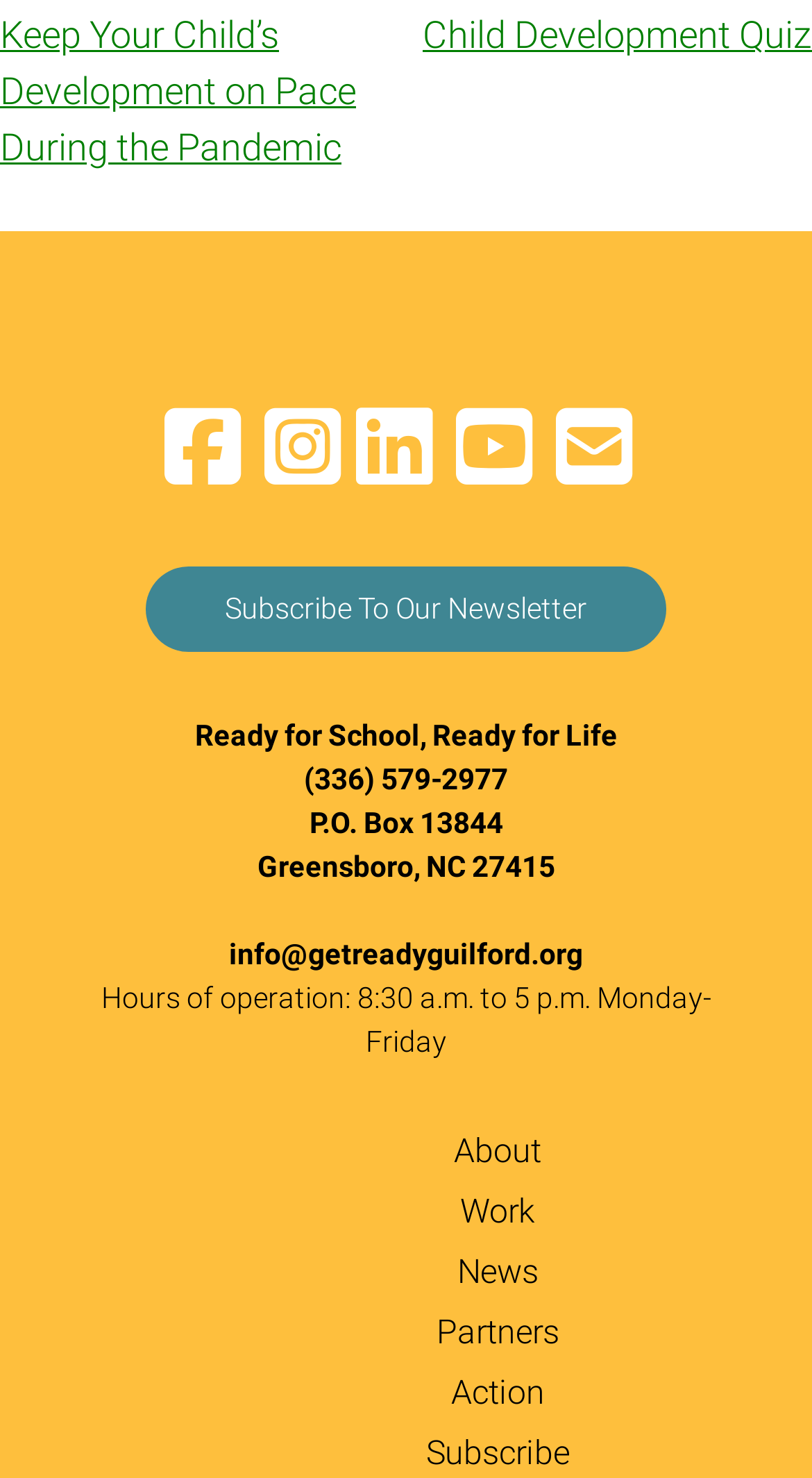Find the bounding box coordinates of the element to click in order to complete the given instruction: "Read the post about keeping child development on pace during the pandemic."

[0.0, 0.009, 0.438, 0.115]